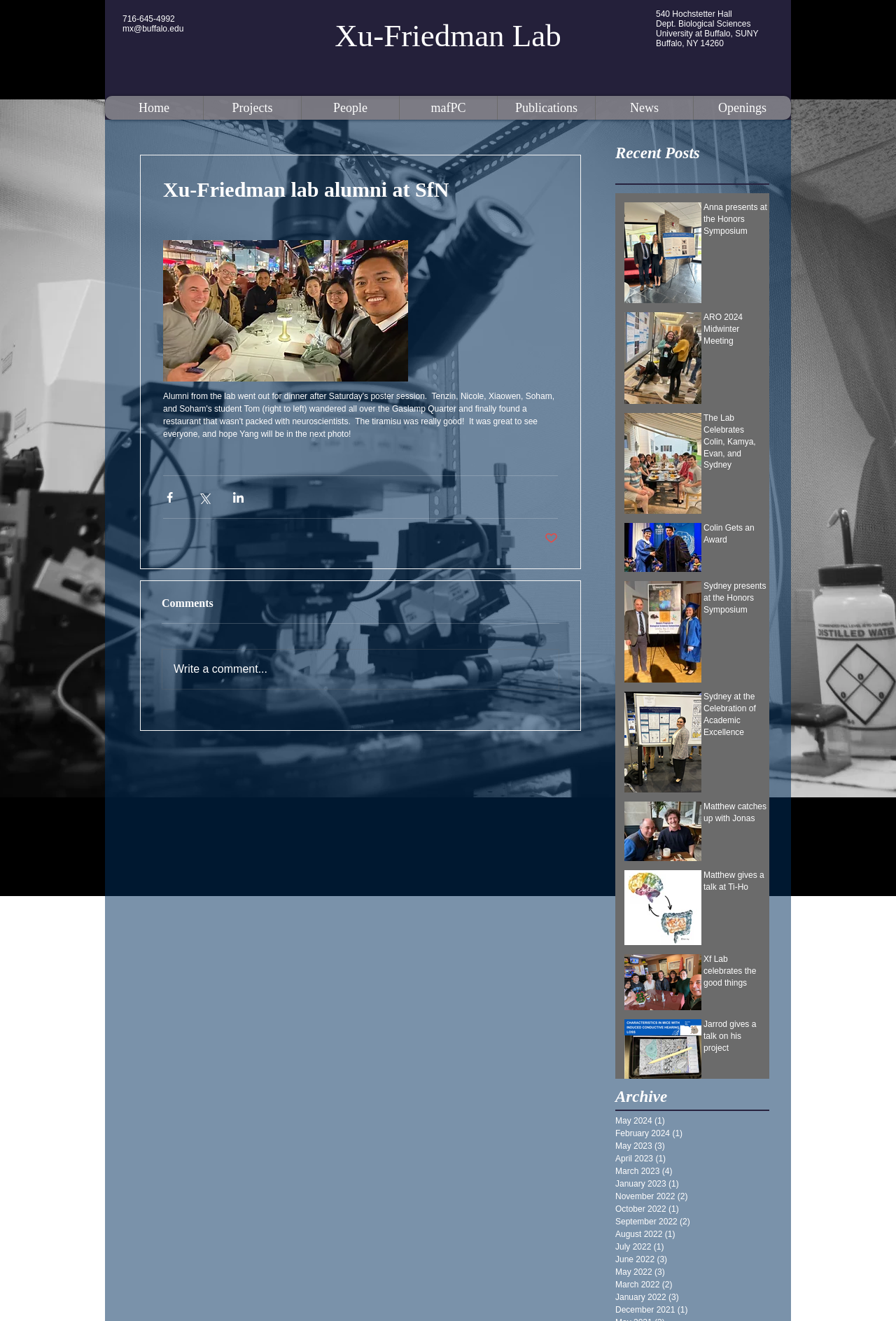Using the provided element description, identify the bounding box coordinates as (top-left x, top-left y, bottom-right x, bottom-right y). Ensure all values are between 0 and 1. Description: News

[0.664, 0.073, 0.773, 0.091]